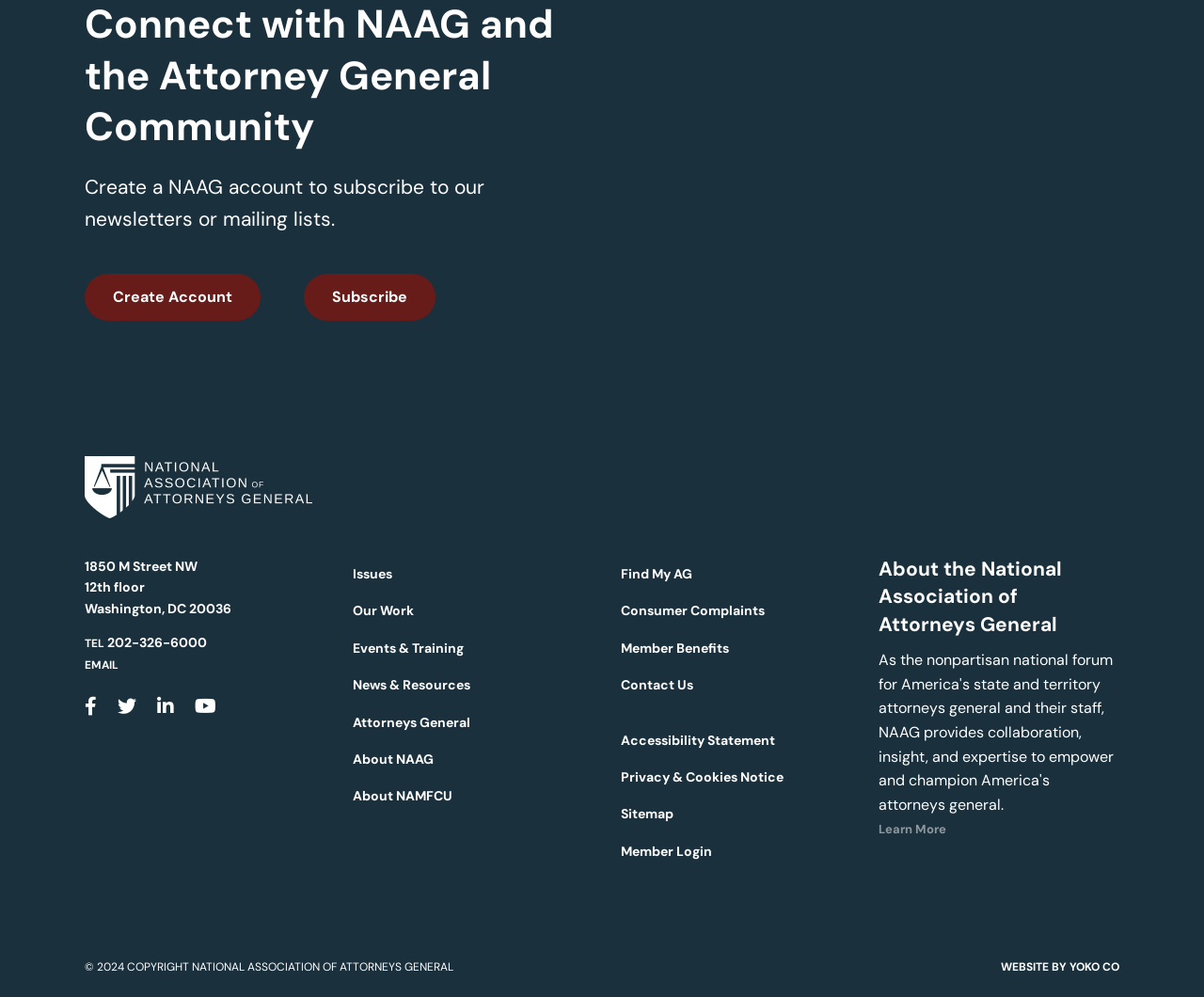Give a one-word or one-phrase response to the question: 
What is the organization's address?

1850 M Street NW